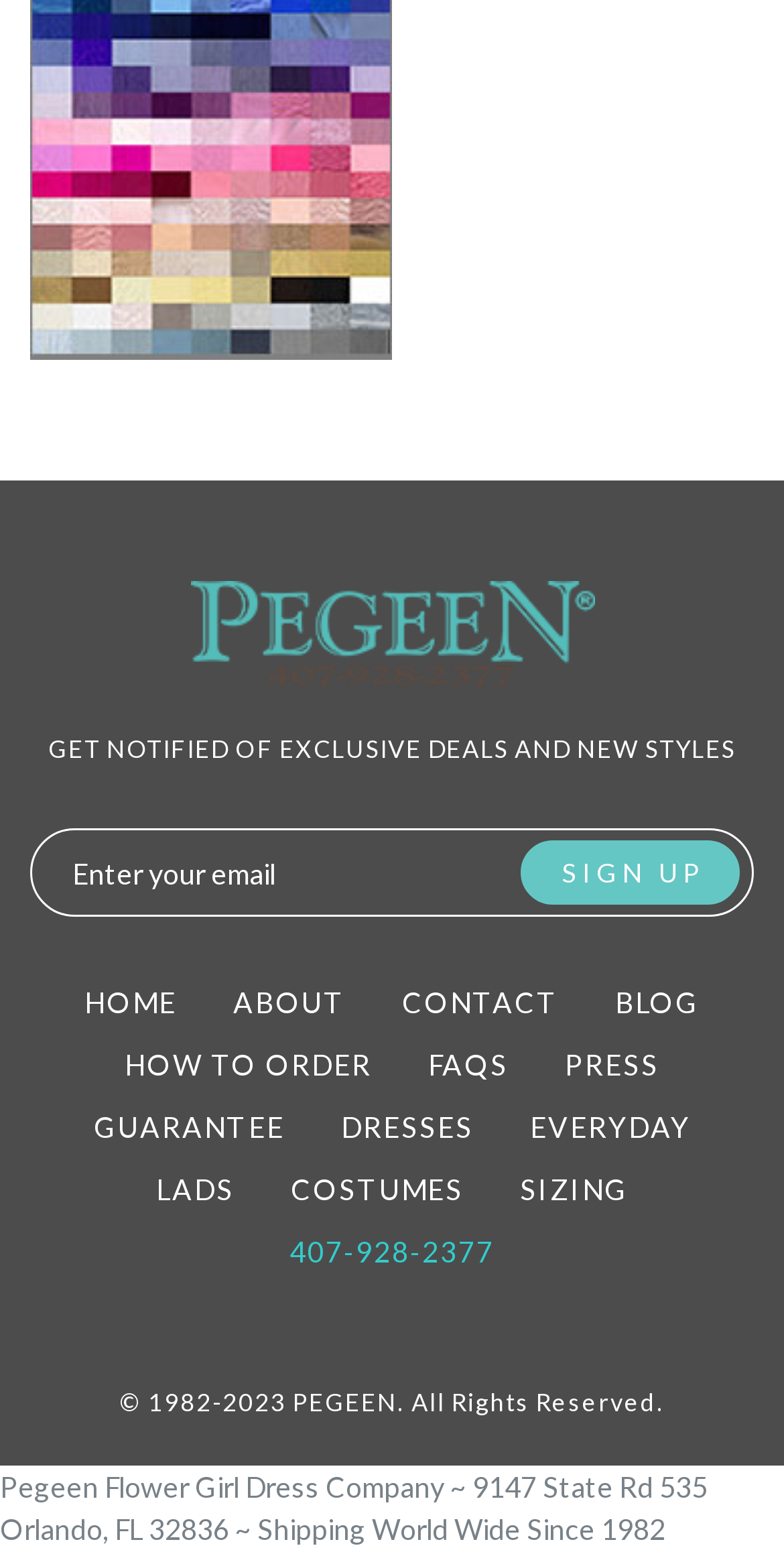Locate the bounding box coordinates of the element that needs to be clicked to carry out the instruction: "Contact the company". The coordinates should be given as four float numbers ranging from 0 to 1, i.e., [left, top, right, bottom].

[0.513, 0.636, 0.713, 0.658]